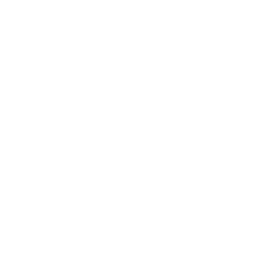Reply to the question below using a single word or brief phrase:
What themes does the backdrop align with?

Professionalism and modernity